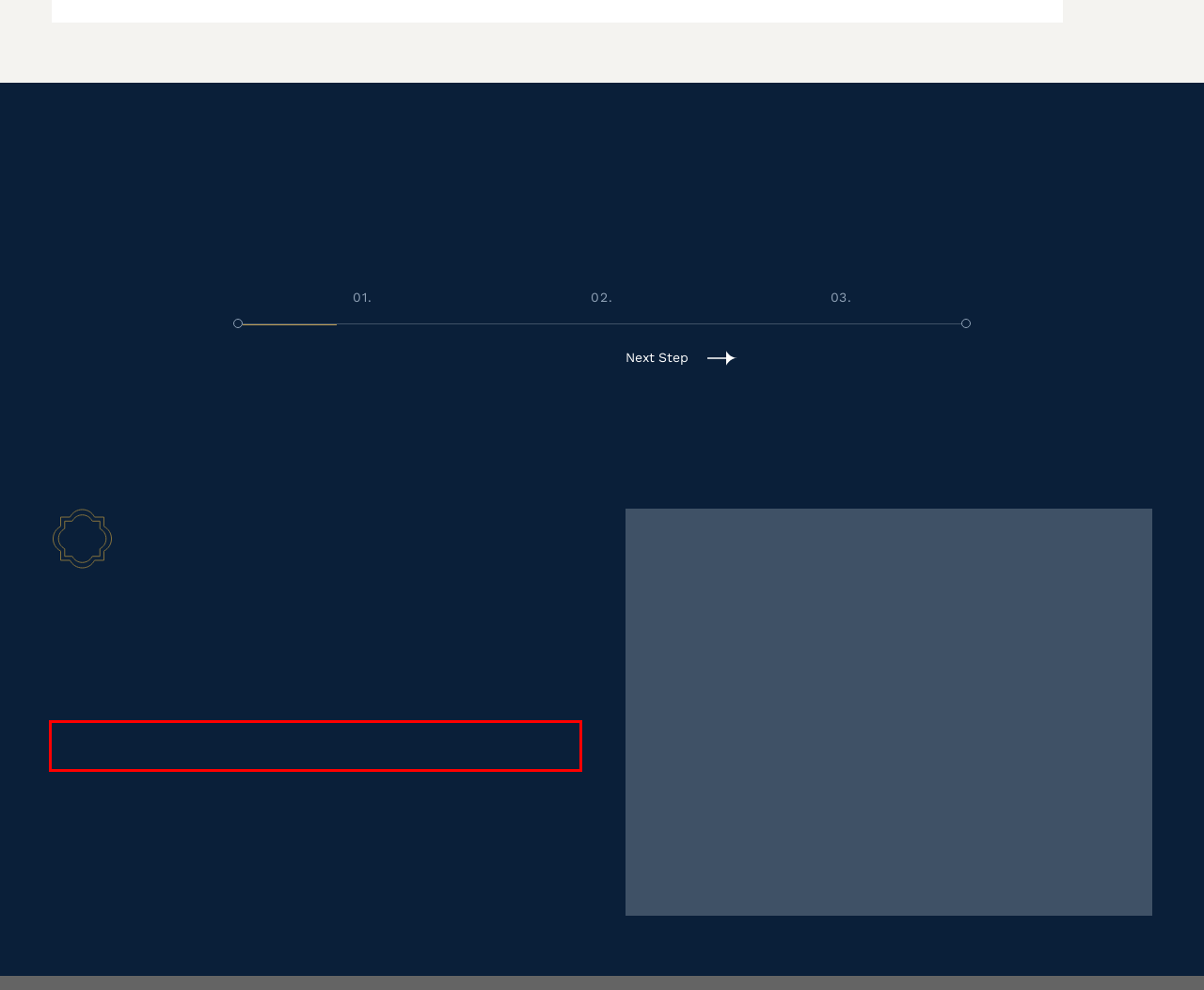Please recognize and transcribe the text located inside the red bounding box in the webpage image.

Patients all across the Houston area love Dysport and other neurotoxins for the variety of benefits the treatment offers, including: